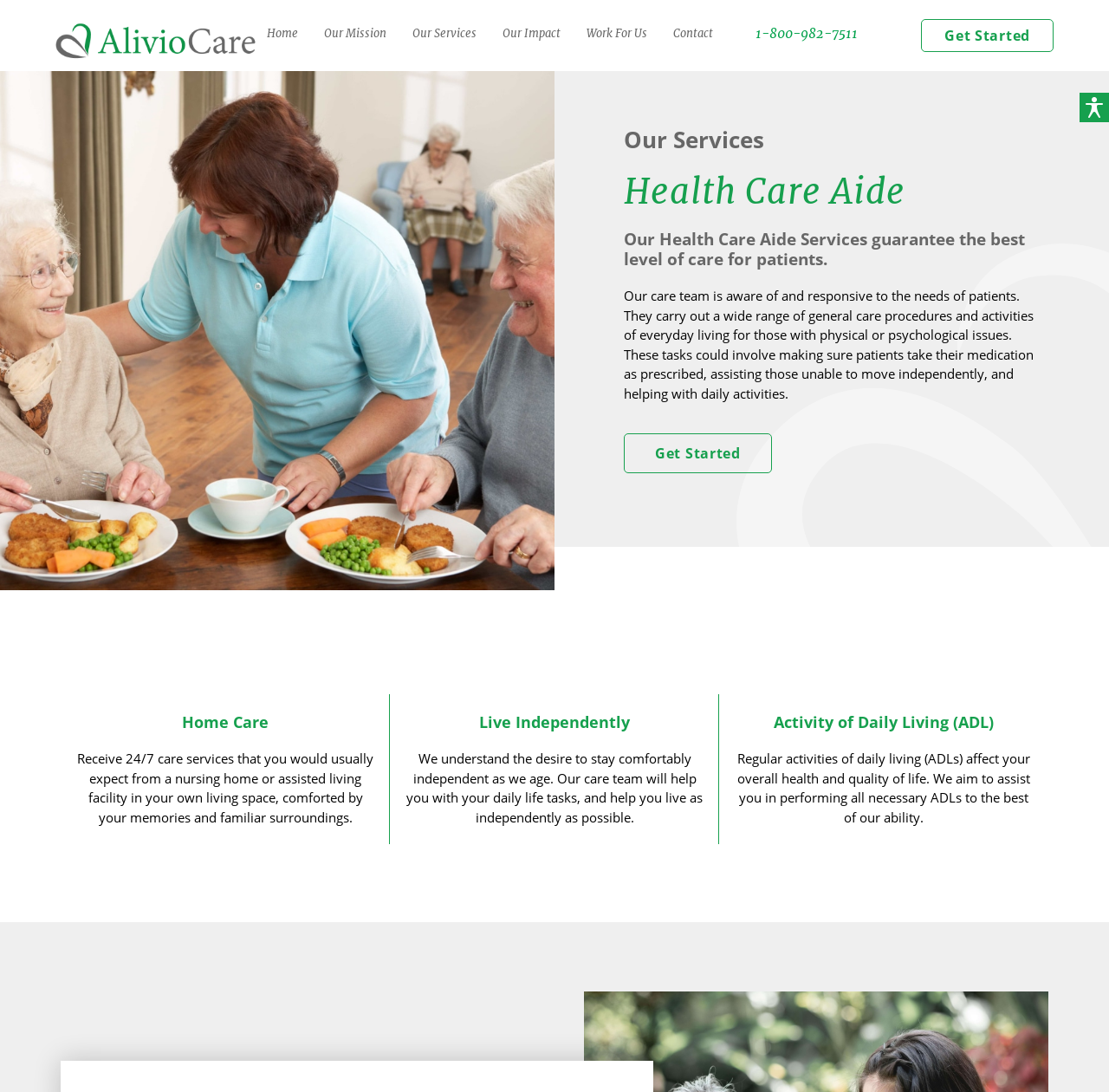Find and indicate the bounding box coordinates of the region you should select to follow the given instruction: "Contact us for inquiries".

[0.607, 0.024, 0.643, 0.087]